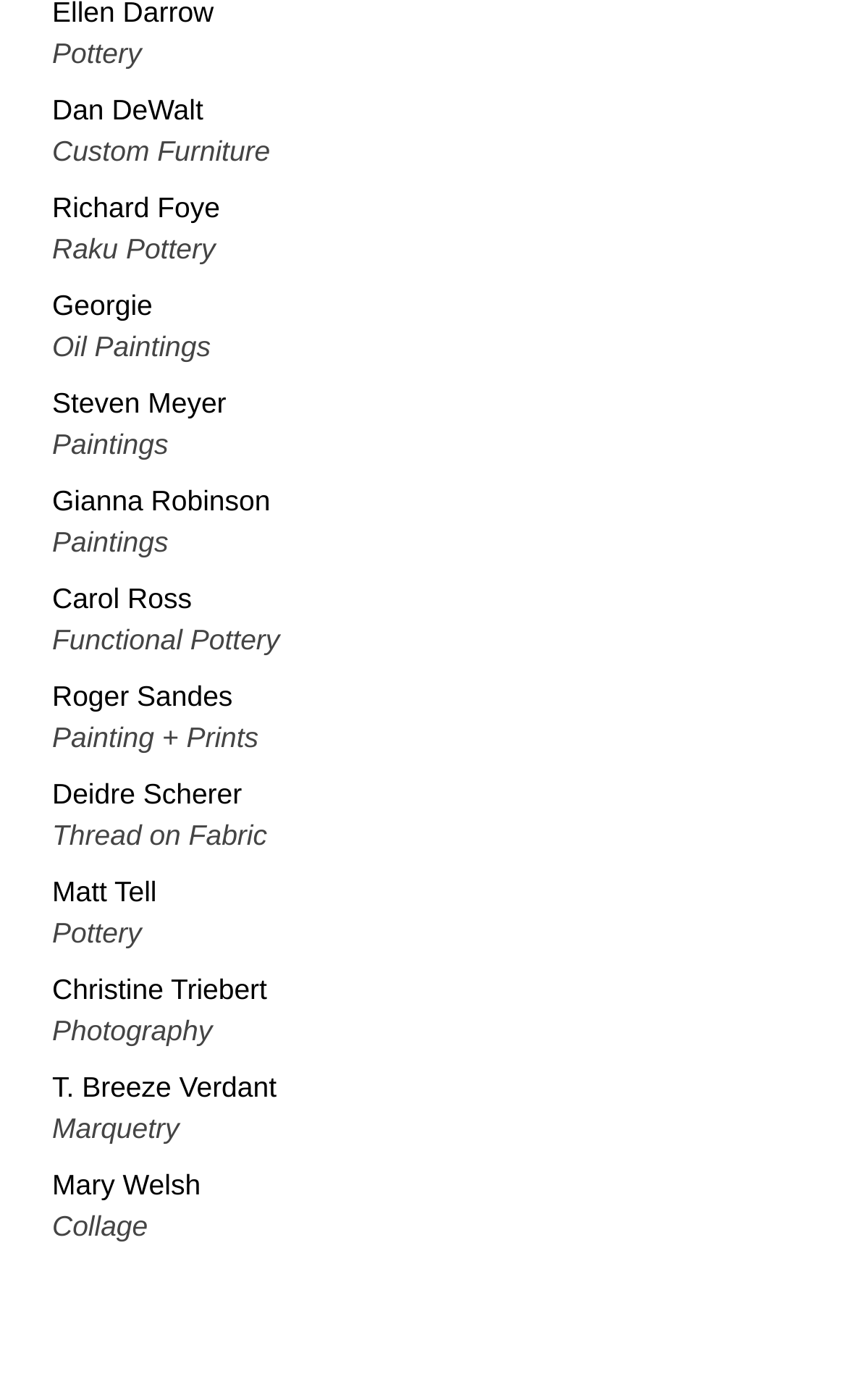Please identify the bounding box coordinates of the clickable area that will fulfill the following instruction: "explore Gianna Robinson's art". The coordinates should be in the format of four float numbers between 0 and 1, i.e., [left, top, right, bottom].

[0.062, 0.346, 0.319, 0.369]